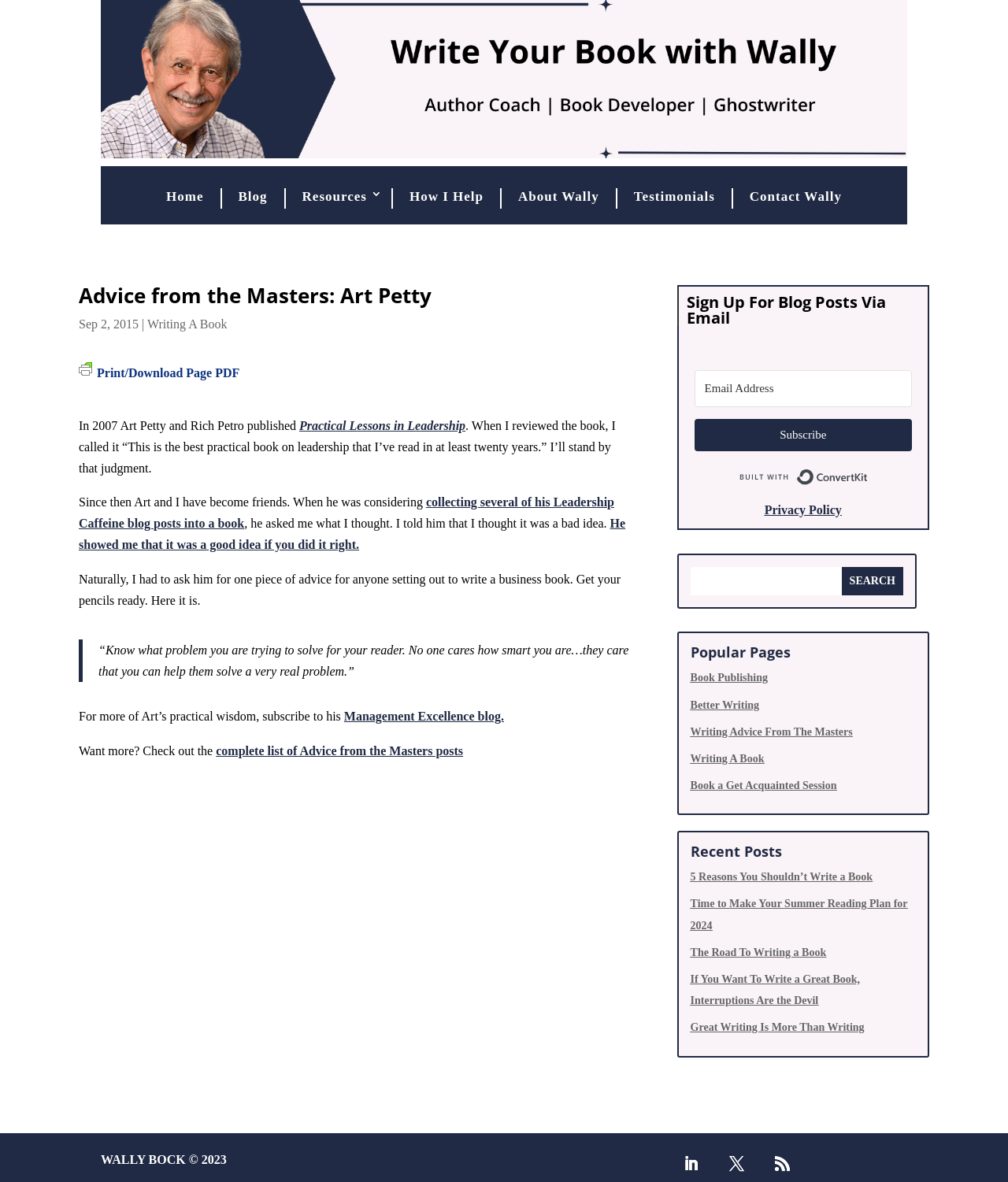Answer the question with a brief word or phrase:
What is the name of the book reviewed by the author?

Practical Lessons in Leadership